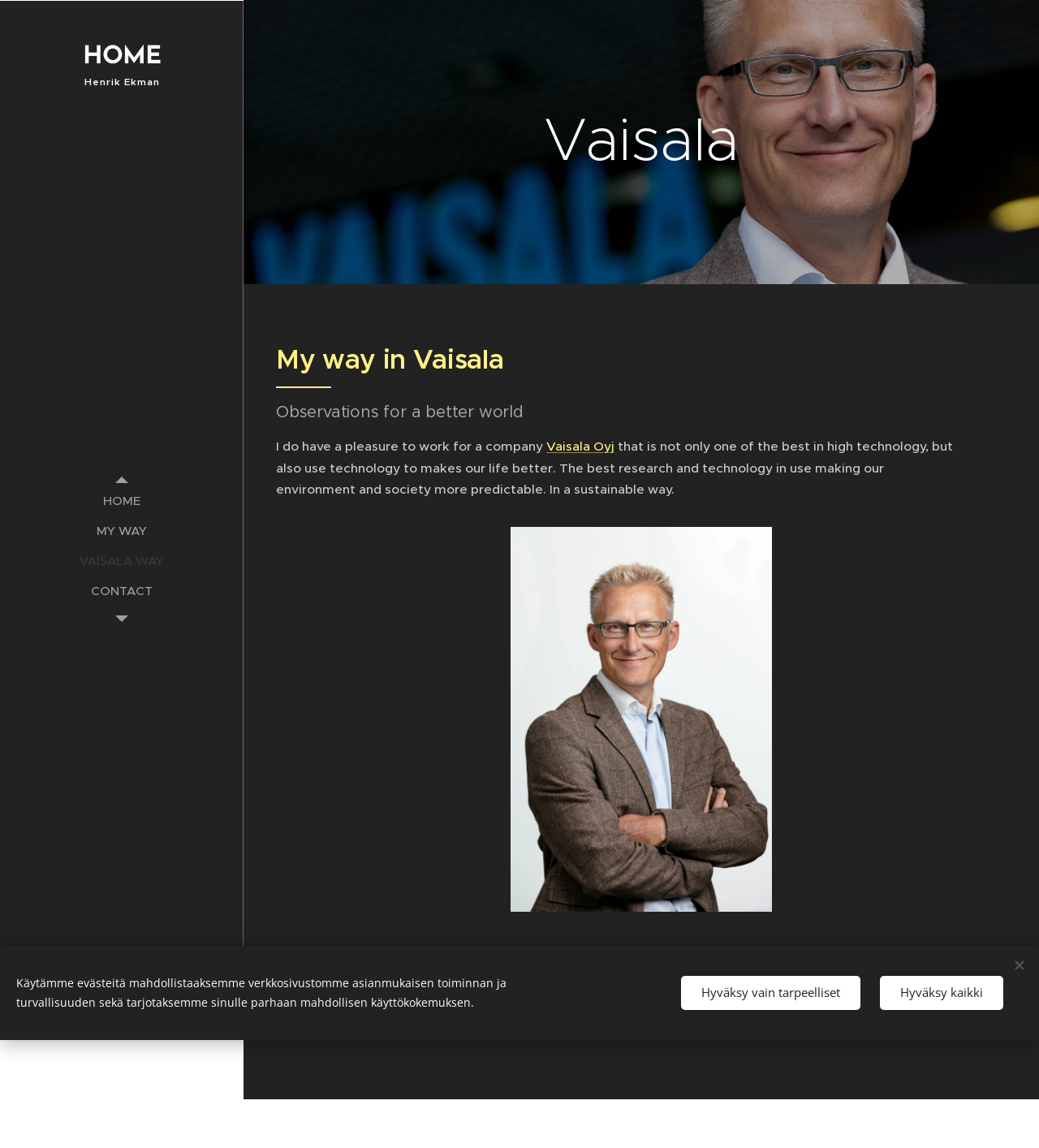What is the purpose of the technology used by Vaisala?
Using the visual information, reply with a single word or short phrase.

Make life better